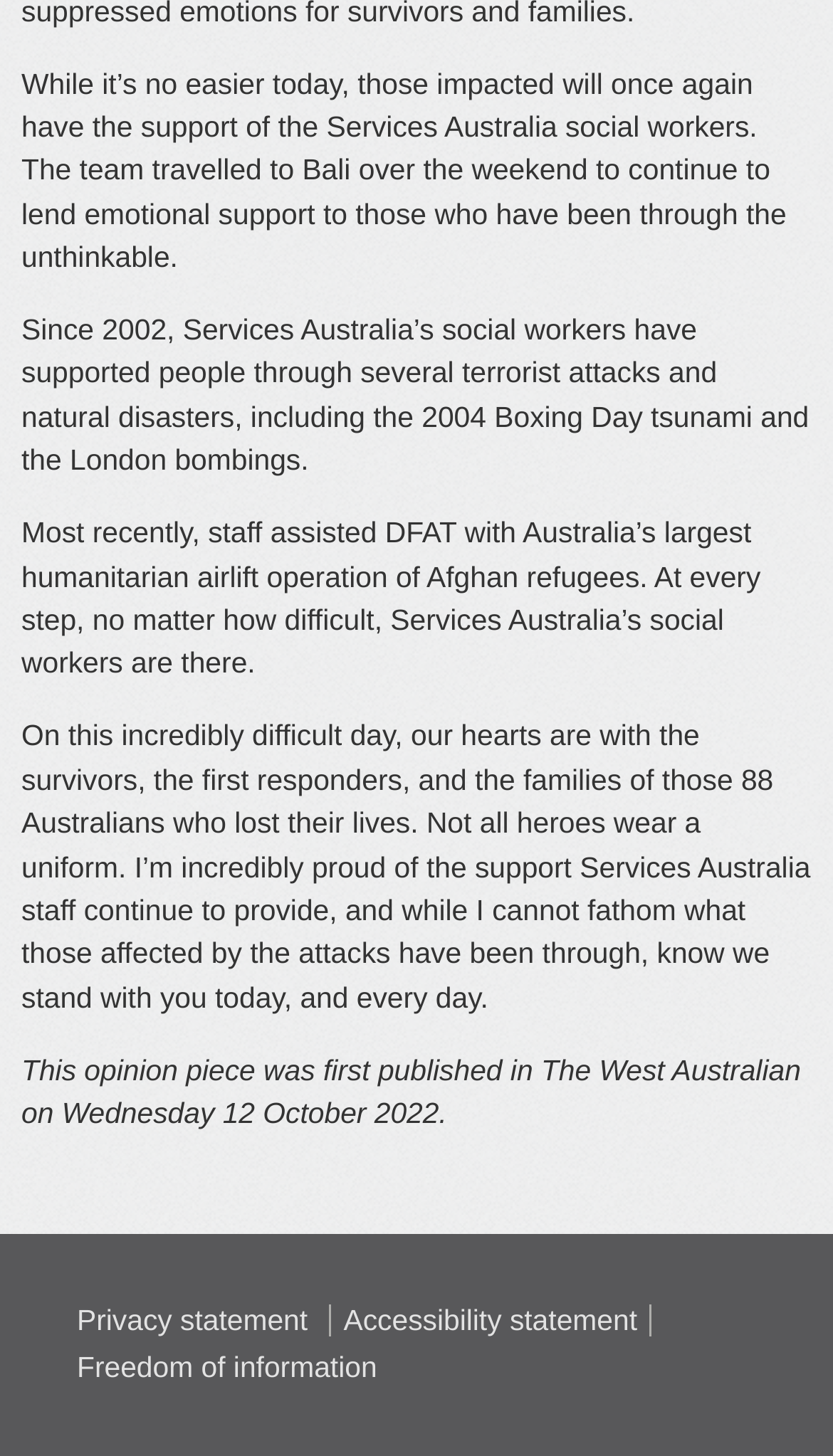Please give a concise answer to this question using a single word or phrase: 
What is the date of the opinion piece?

Wednesday 12 October 2022